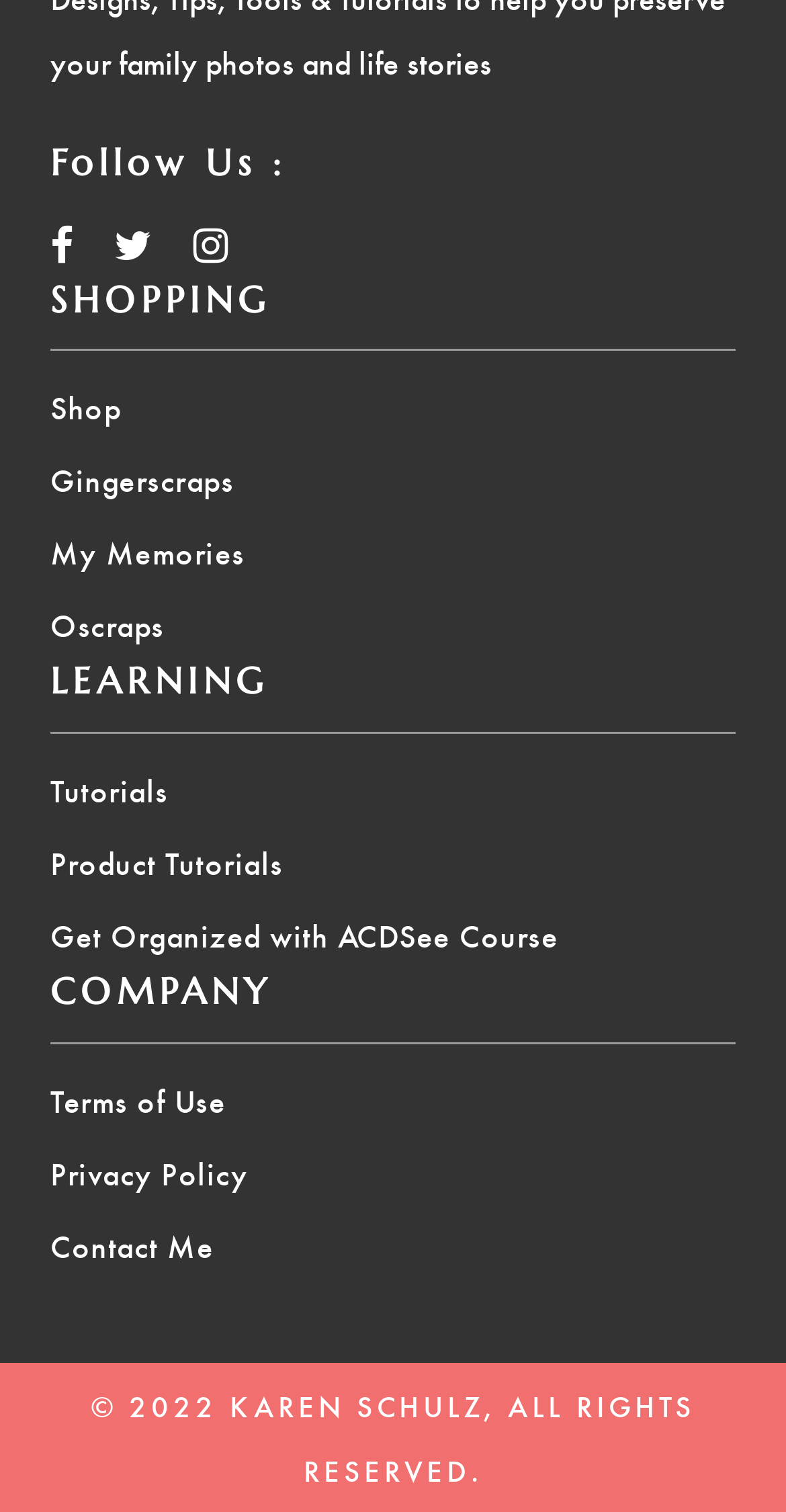Please locate the bounding box coordinates for the element that should be clicked to achieve the following instruction: "Check NEWSLETTER". Ensure the coordinates are given as four float numbers between 0 and 1, i.e., [left, top, right, bottom].

None